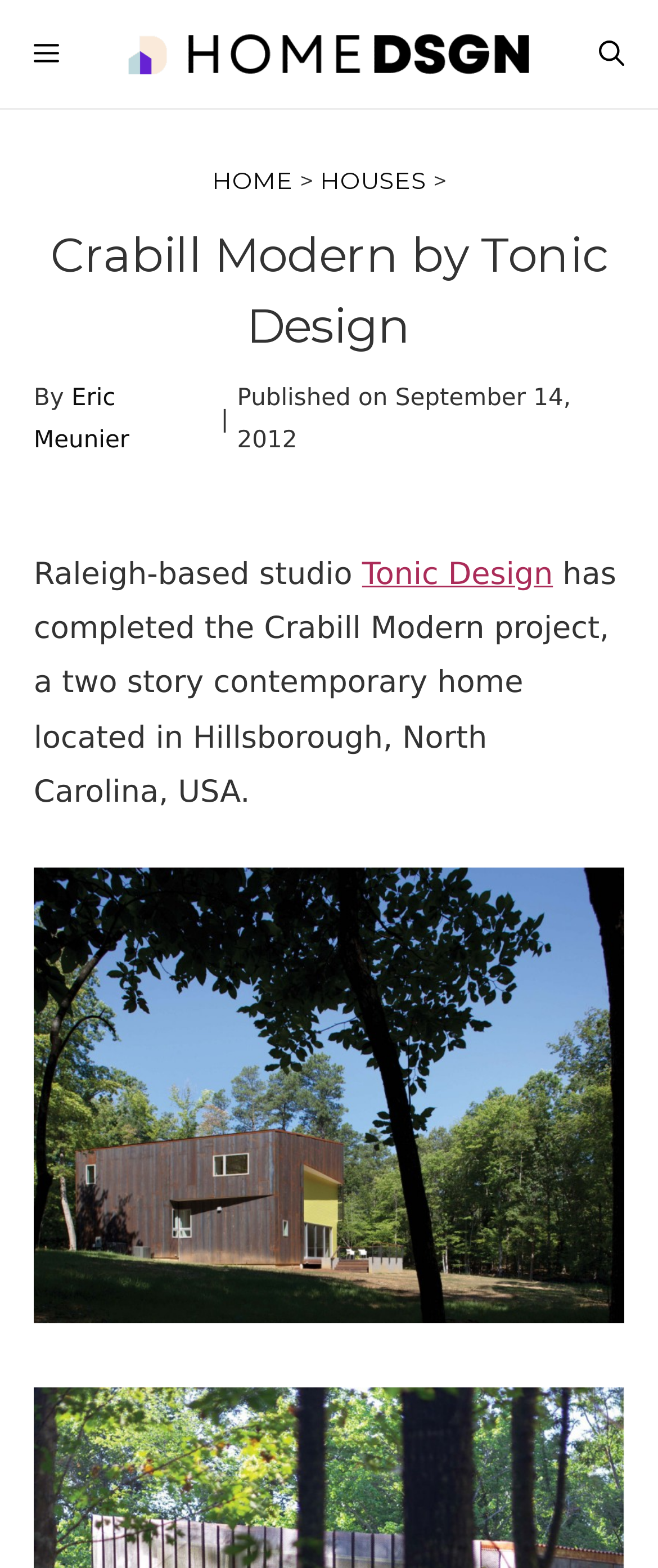Where is the Crabill Modern project located?
Using the image, provide a detailed and thorough answer to the question.

I found the answer by reading the text 'a two story contemporary home located in Hillsborough, North Carolina, USA.' which mentions the location of the Crabill Modern project.